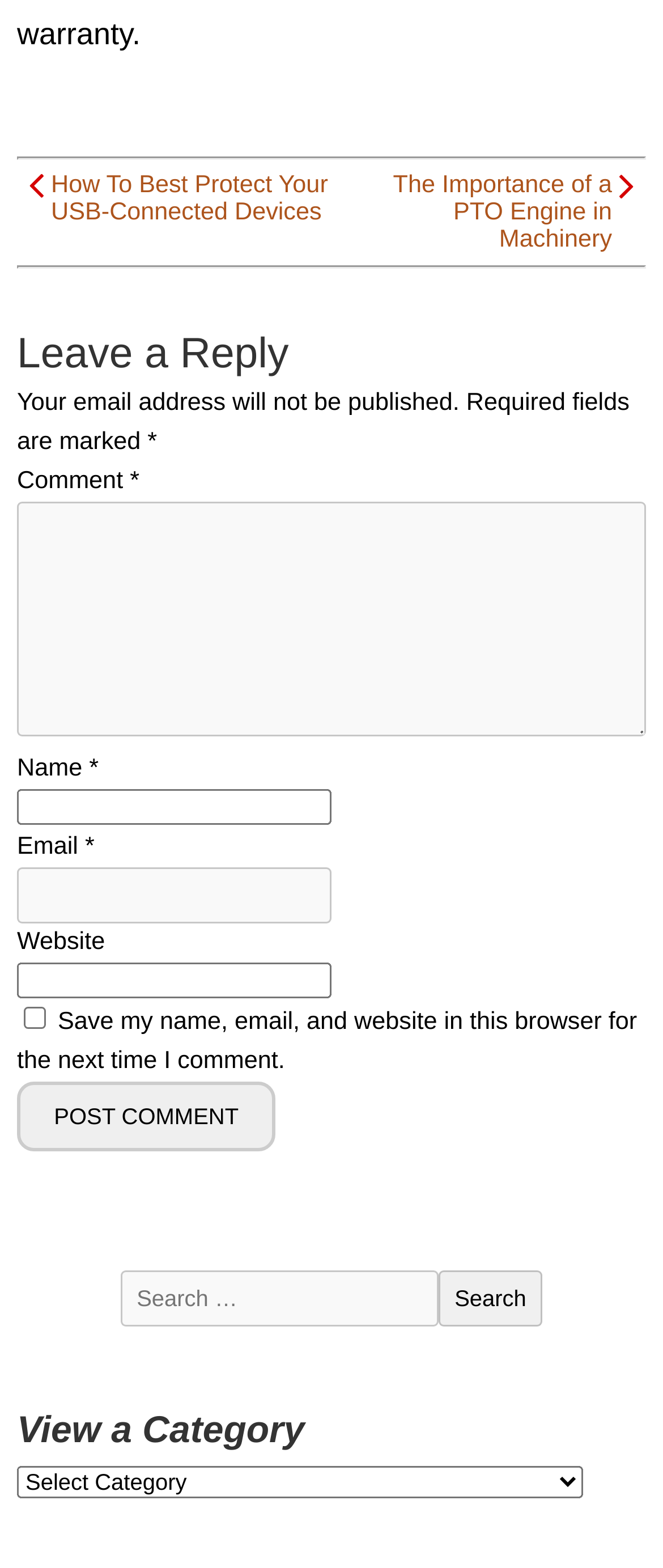Find the bounding box coordinates of the clickable element required to execute the following instruction: "Search for something". Provide the coordinates as four float numbers between 0 and 1, i.e., [left, top, right, bottom].

[0.183, 0.81, 0.662, 0.846]